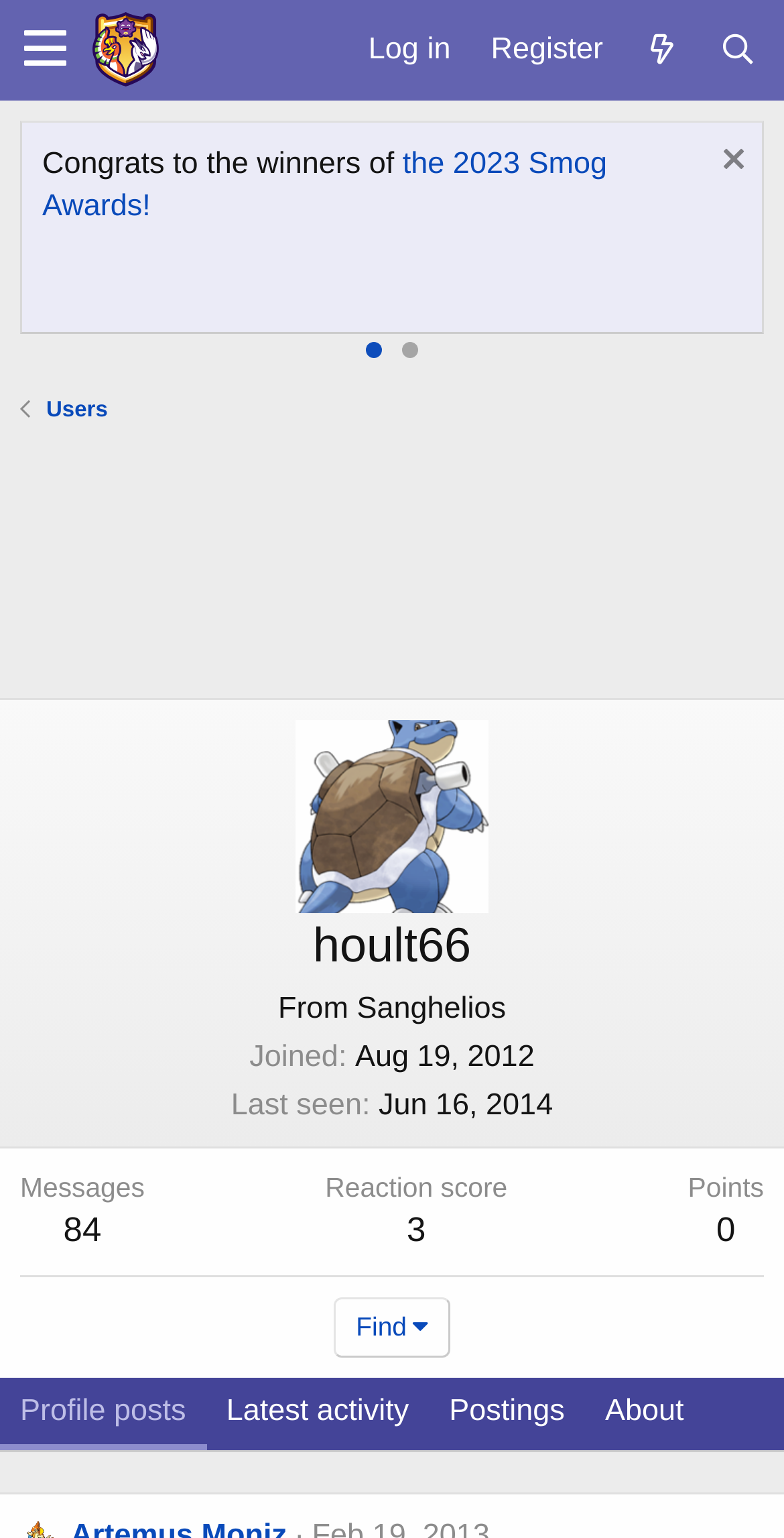Find the bounding box coordinates for the element that must be clicked to complete the instruction: "Find something using the search button". The coordinates should be four float numbers between 0 and 1, indicated as [left, top, right, bottom].

[0.426, 0.843, 0.574, 0.882]